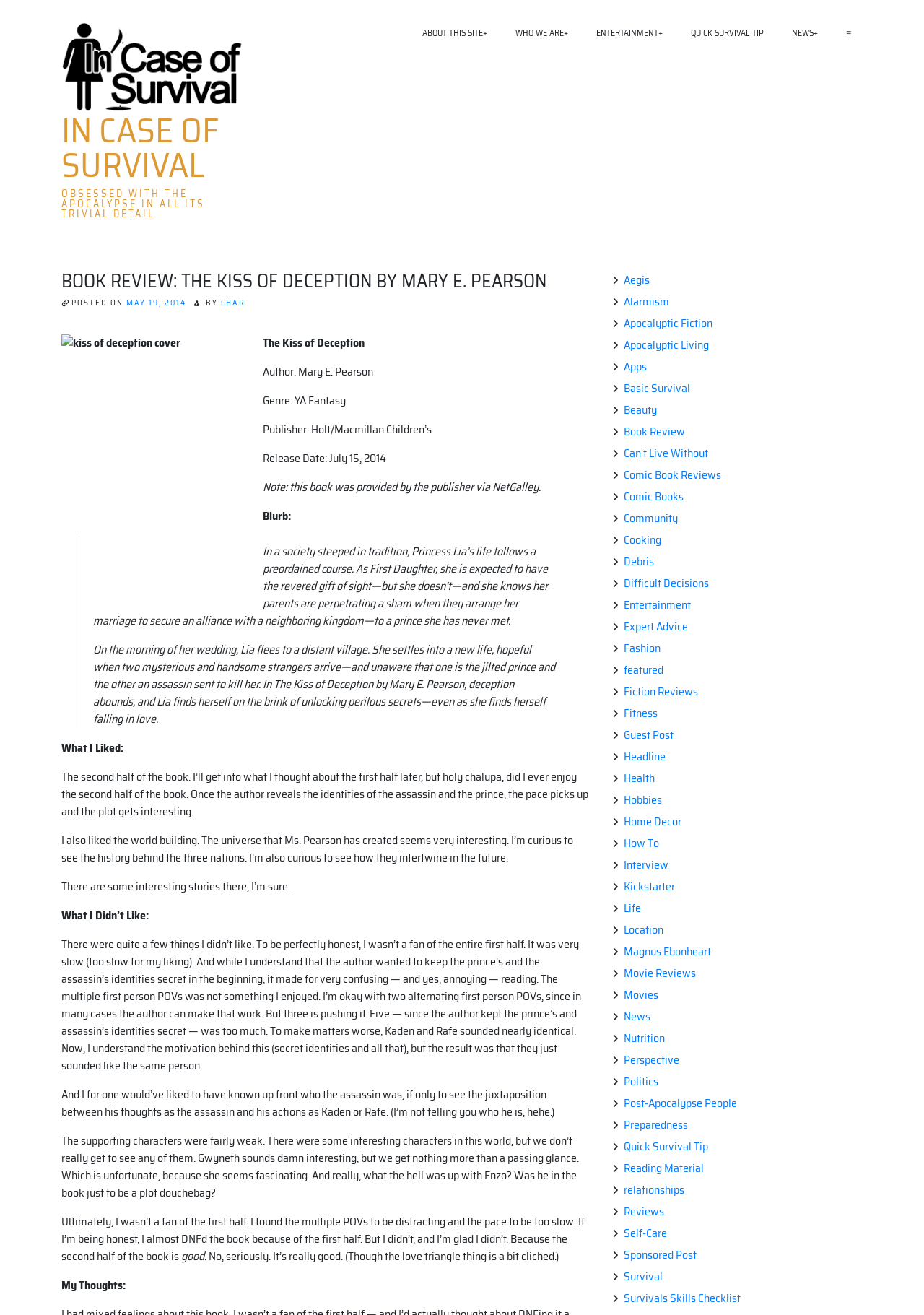Locate the bounding box coordinates of the area where you should click to accomplish the instruction: "Read the book review of 'The Kiss of Deception'".

[0.066, 0.205, 0.637, 0.241]